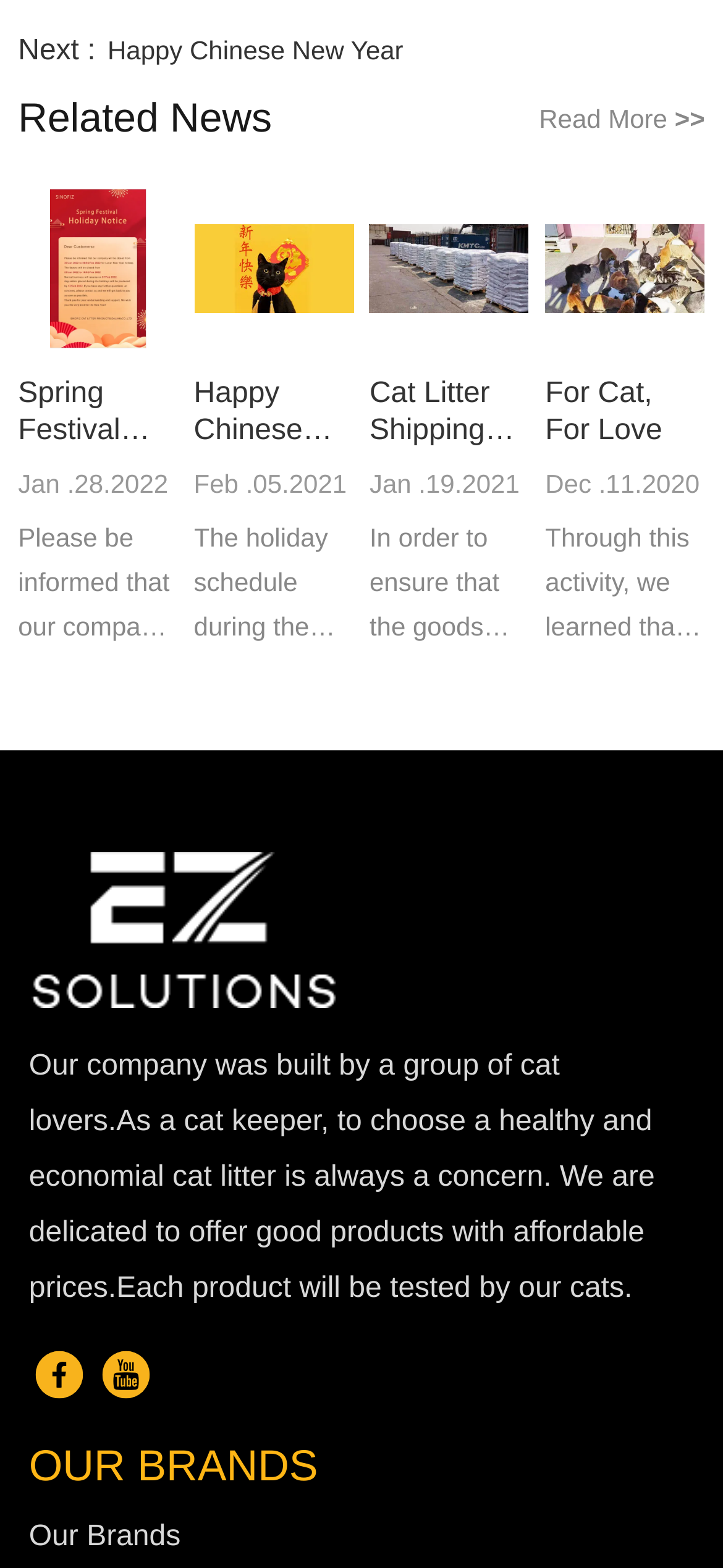Please identify the coordinates of the bounding box that should be clicked to fulfill this instruction: "View 'Cat Litter Shipping And Loading'".

[0.511, 0.24, 0.732, 0.287]